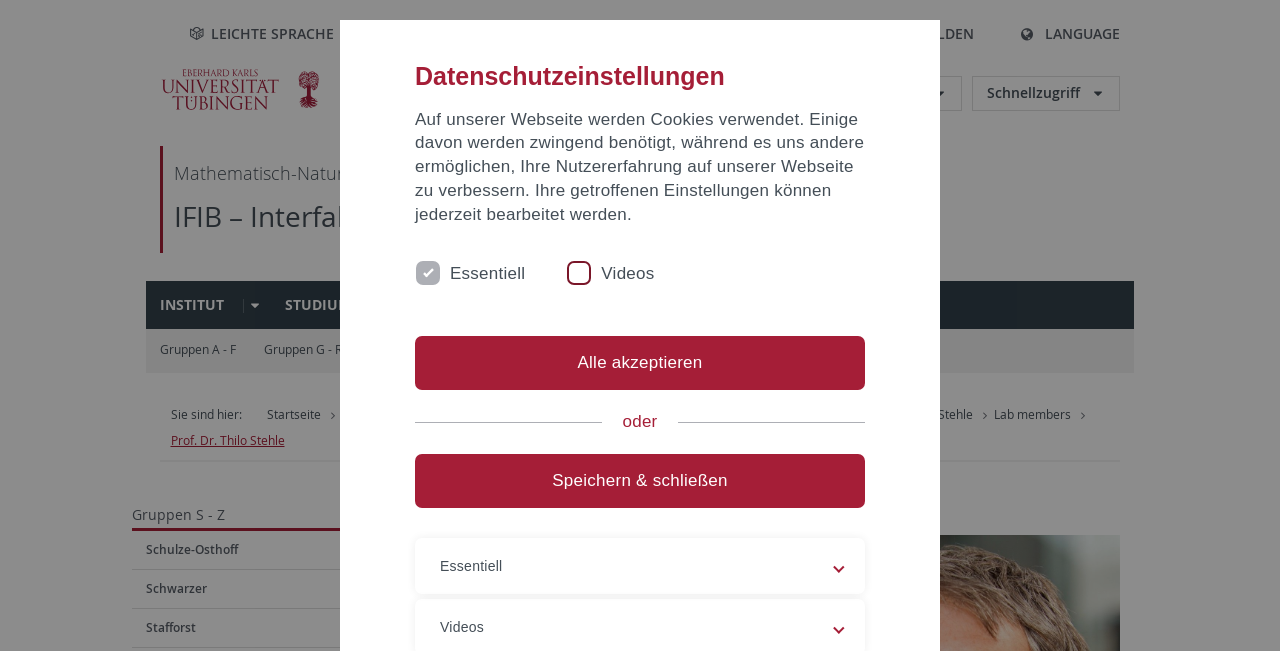Generate an in-depth caption that captures all aspects of the webpage.

The webpage is about Prof. Dr. Thilo Stehle, a faculty member at the University of Tübingen. At the top of the page, there are several links to navigate directly to the main navigation, content, footer, and search. Below these links, there is a layout table with several links to access different languages, a search button, and a login button.

On the left side of the page, there is a logo of the University of Tübingen and a logo of the Excellence Strategy. Below these logos, there is a navigation menu with links to different faculties, including the Mathematisch-Naturwissenschaftliche Fakultät (Mathematical and Natural Sciences Faculty) and the Medizinische Fakultät (Medical Faculty).

The main content of the page is divided into several sections. The first section has links to different areas of the institute, including "Institut", "Studium", "Forschung", "Arbeitsgruppen", and "Links". Each of these links has a corresponding button with an arrow icon.

Below this section, there are links to different groups, including "Gruppen A - F", "Gruppen G - R", "Gruppen S - Z", "Privatdozenten", and "Emeriti". The "Gruppen S - Z" link is highlighted, indicating that it is the current page.

The next section displays the navigation path, showing how the current page is related to the main pages of the website. The path starts from the "Startseite" (home page) and goes through "Fakultäten" (faculties), "Mathematisch-Naturwissenschaftliche Fakultät", "Arbeitsgruppen", "Gruppen S - Z", and finally "Stehle".

Below the navigation path, there is a section with information about Prof. Dr. Thilo Stehle, including his title as the Dean of the Faculty of Science, his email address, and his telephone number.

At the bottom of the page, there is a section about data protection settings, which explains how cookies are used on the website. There are checkboxes to select which types of cookies to allow, and buttons to accept all cookies or save and close the settings.